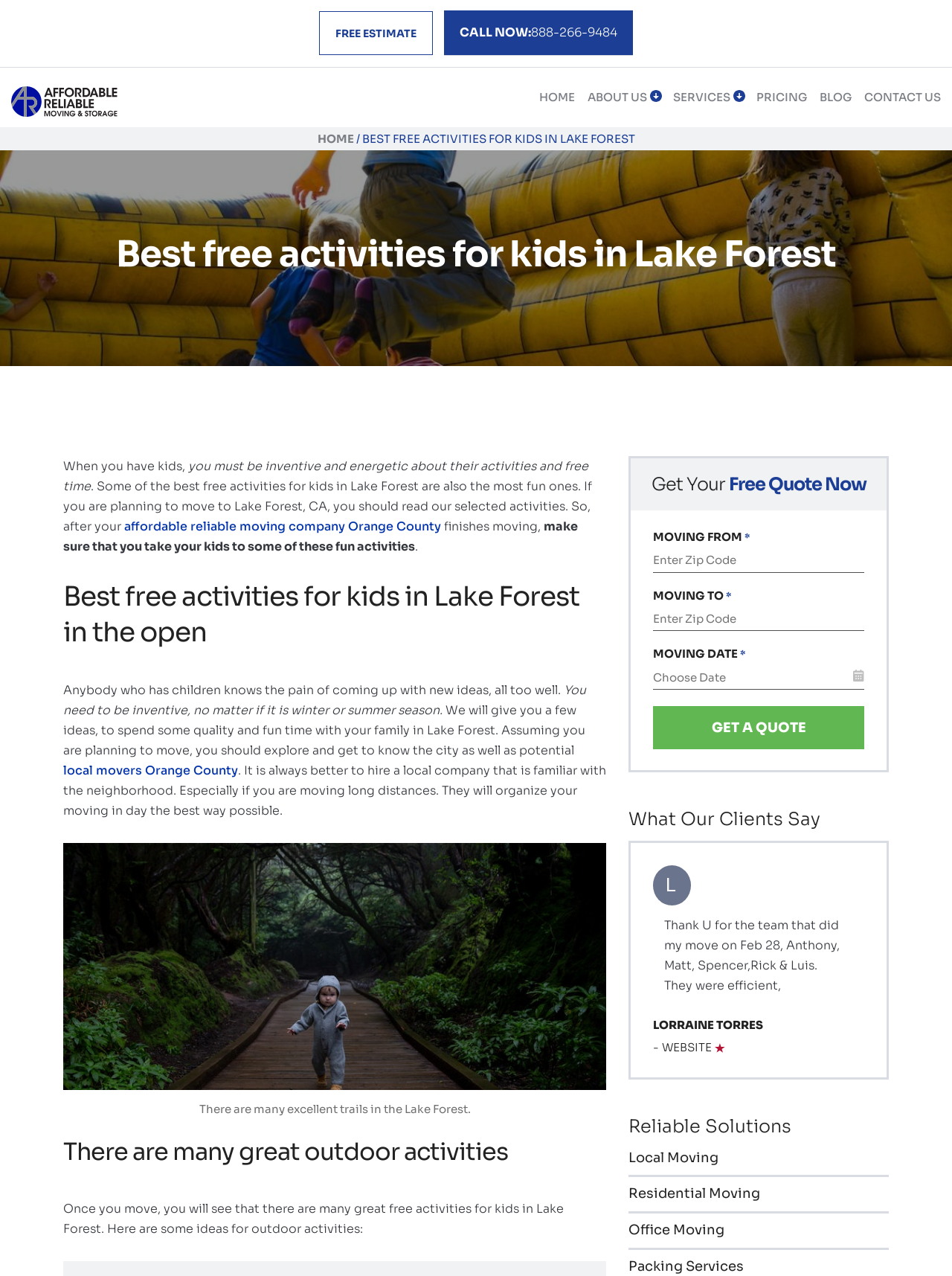Determine the bounding box coordinates of the section I need to click to execute the following instruction: "Click on 'FREE ESTIMATE'". Provide the coordinates as four float numbers between 0 and 1, i.e., [left, top, right, bottom].

[0.335, 0.009, 0.455, 0.043]